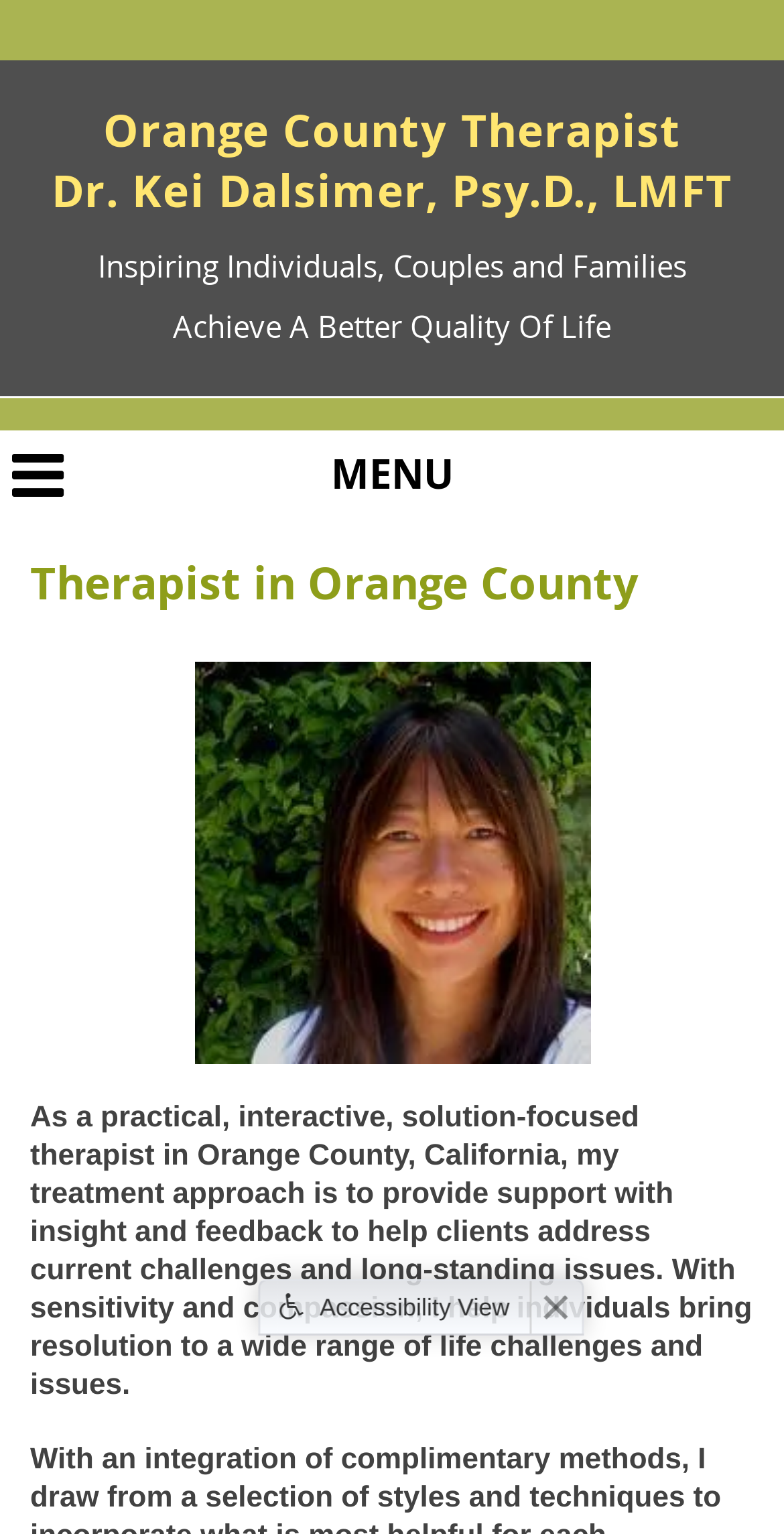Review the image closely and give a comprehensive answer to the question: What is the location of Dr. Kei Dalsimer's practice?

The webpage mentions that Dr. Kei Dalsimer provides counseling and therapy services to Mission Viejo, CA and the wider Orange County area, indicating that his practice is located in Orange County, California.